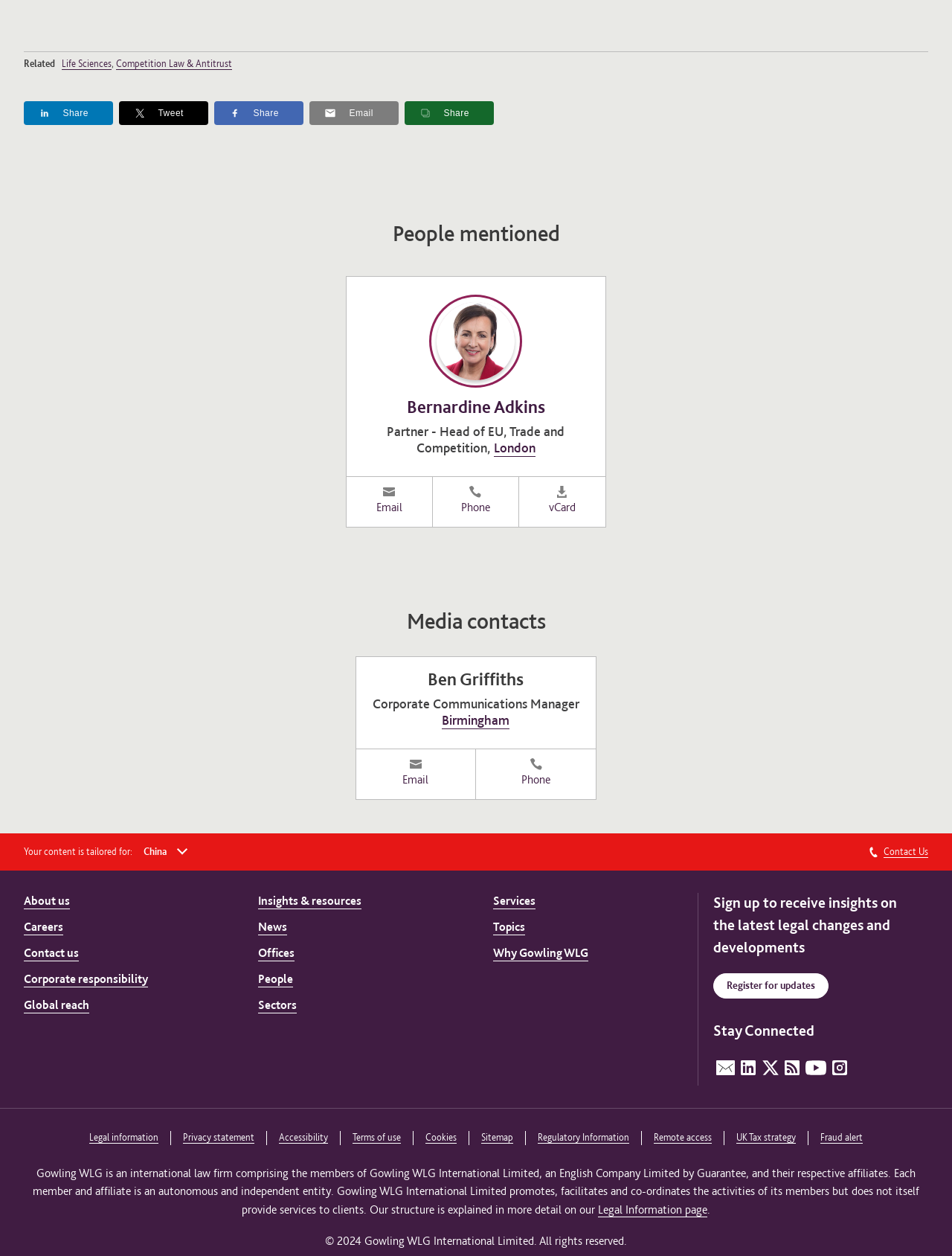Locate the bounding box coordinates of the element I should click to achieve the following instruction: "View Bernardine Adkins' profile".

[0.379, 0.226, 0.621, 0.324]